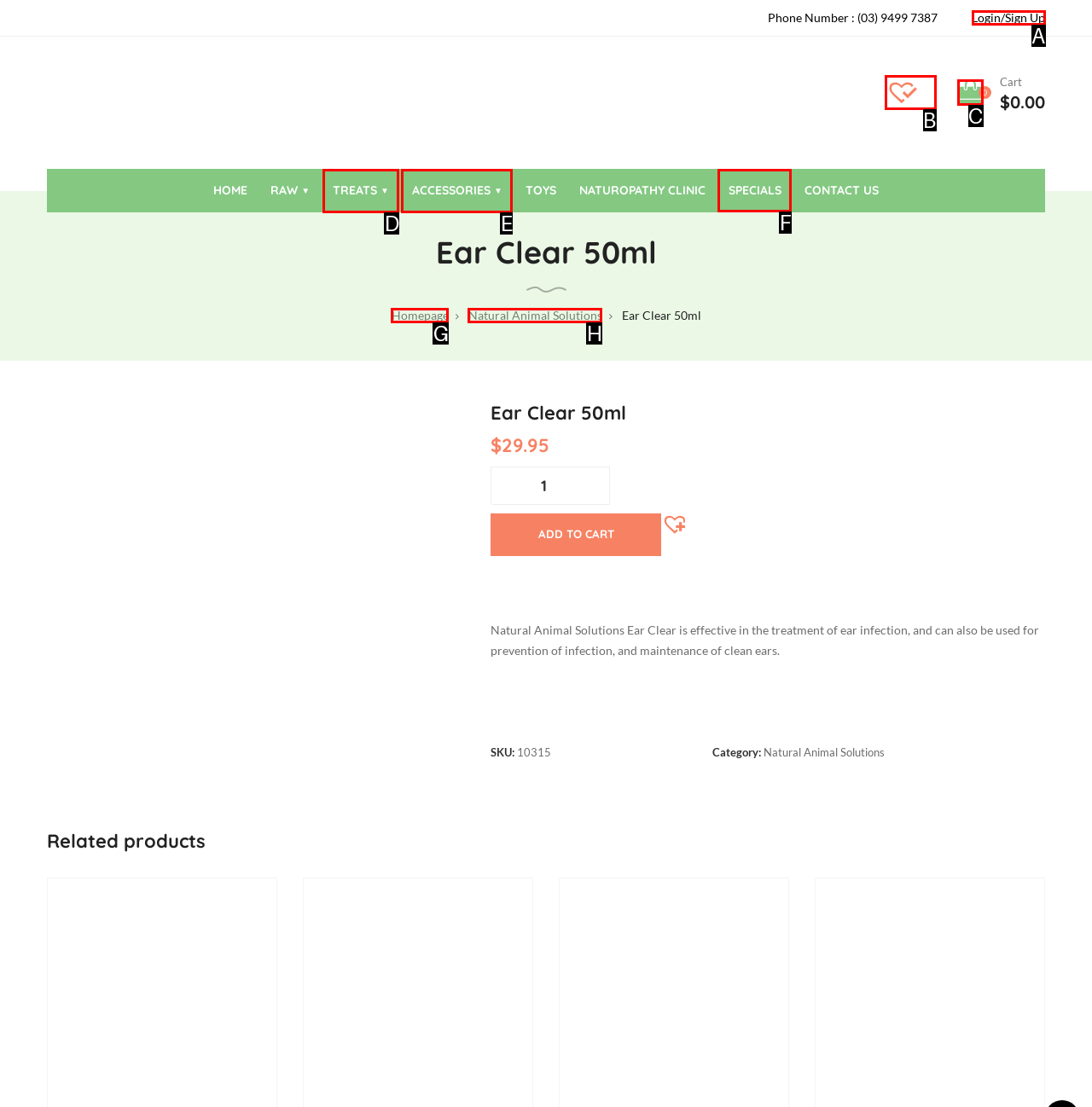Look at the description: 0
Determine the letter of the matching UI element from the given choices.

C